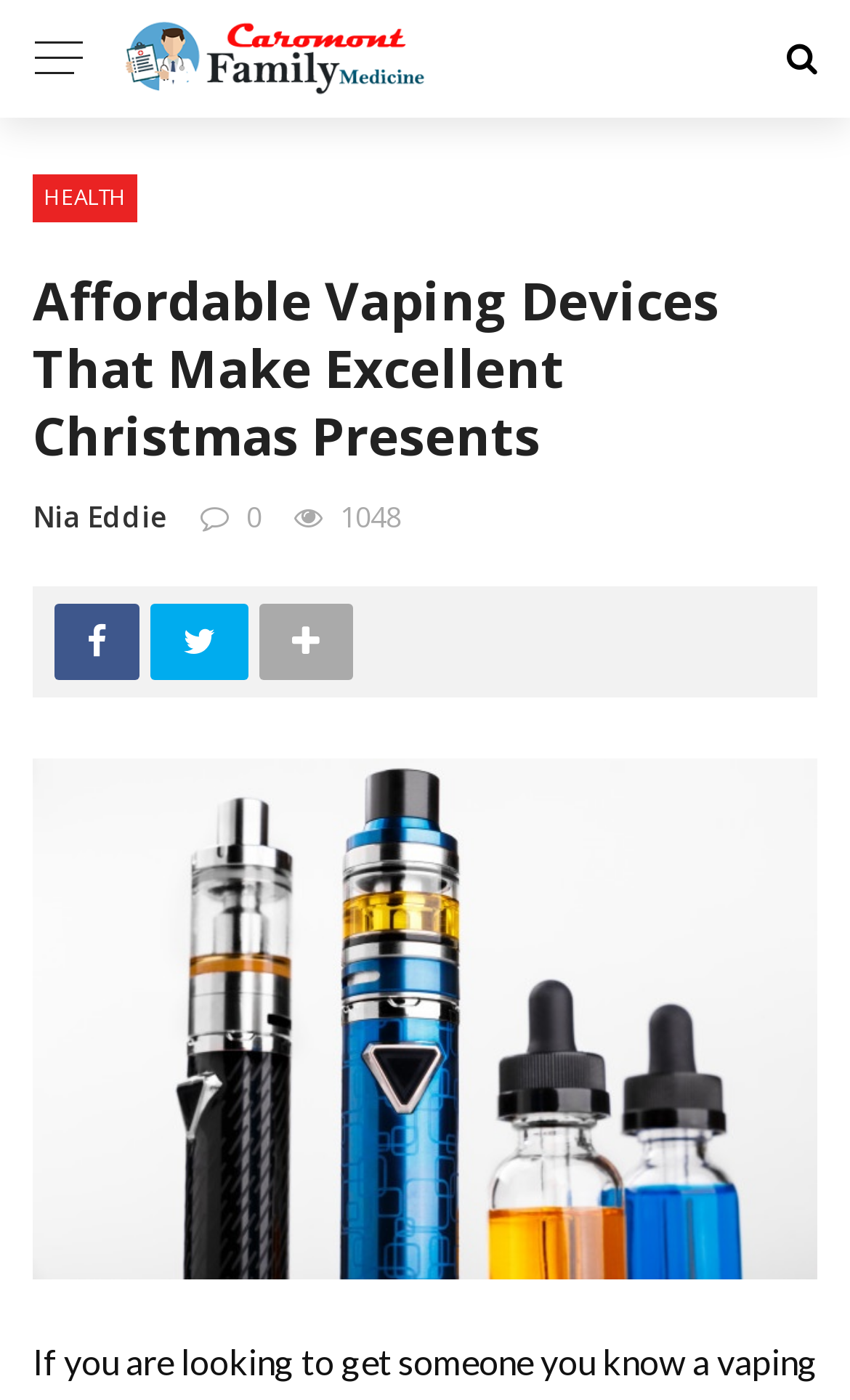Analyze and describe the webpage in a detailed narrative.

The webpage appears to be an article or blog post about affordable vaping devices as Christmas presents. At the top left of the page, there is a logo image with the text "Logo" and a link to the website's homepage. Next to the logo, there is a link labeled "HEALTH" which is likely a category or section of the website.

Below the logo and the "HEALTH" link, there is a heading that reads "Affordable Vaping Devices That Make Excellent Christmas Presents". This heading is centered at the top of the page and spans almost the entire width of the page.

Under the heading, there is a link to the author's name, "Nia Eddie", followed by a text "1048" which may indicate the number of views or comments on the article. On the right side of the author's name, there are two social media links, one for Facebook and one for Twitter, represented by their respective icons.

The overall layout of the page is clean and organized, with a focus on the main heading and the article's content. The use of links and icons adds a touch of modernity and interactivity to the page.